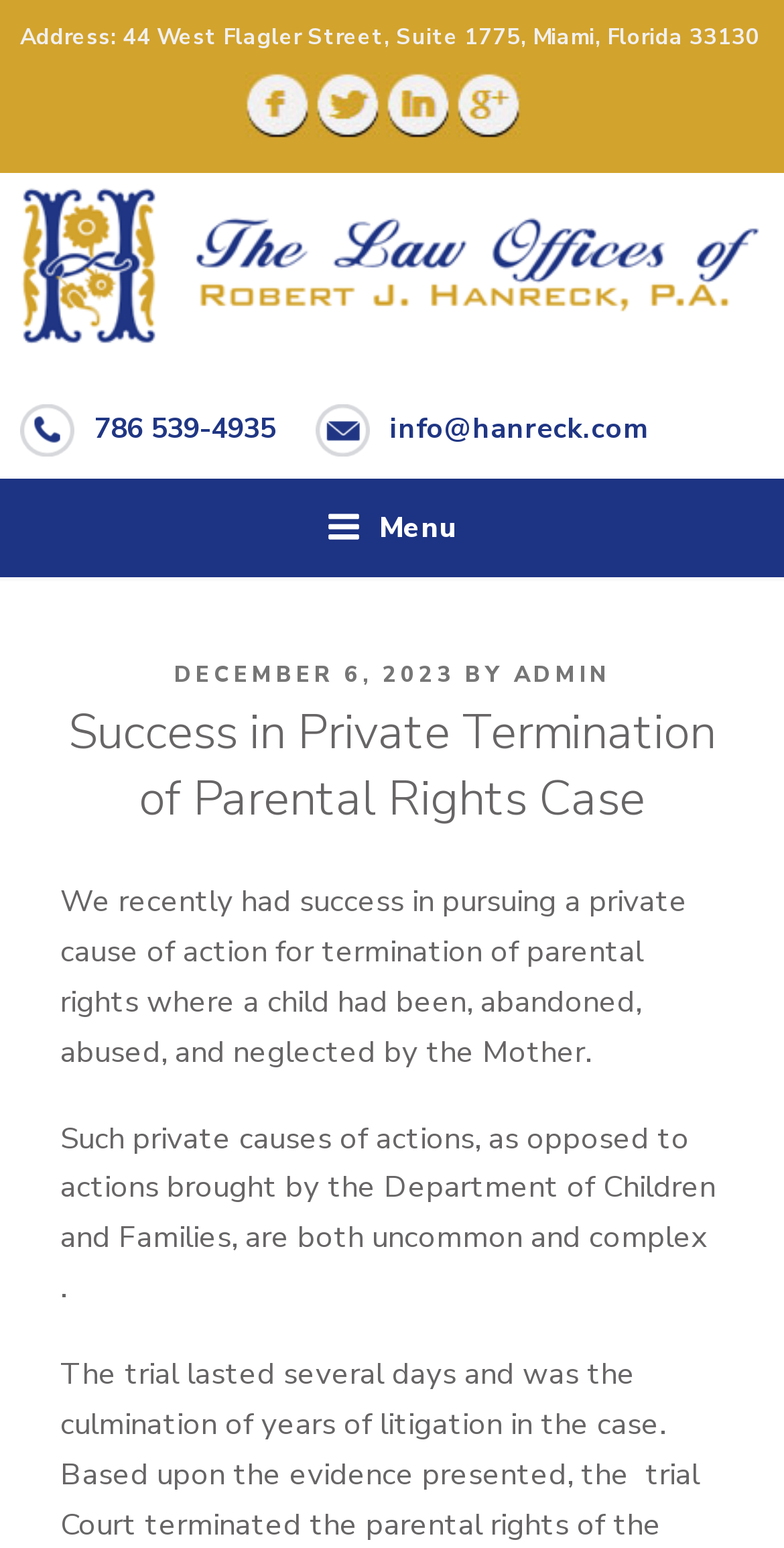Identify the bounding box coordinates for the UI element described by the following text: "info@hanreck.com". Provide the coordinates as four float numbers between 0 and 1, in the format [left, top, right, bottom].

[0.497, 0.264, 0.826, 0.289]